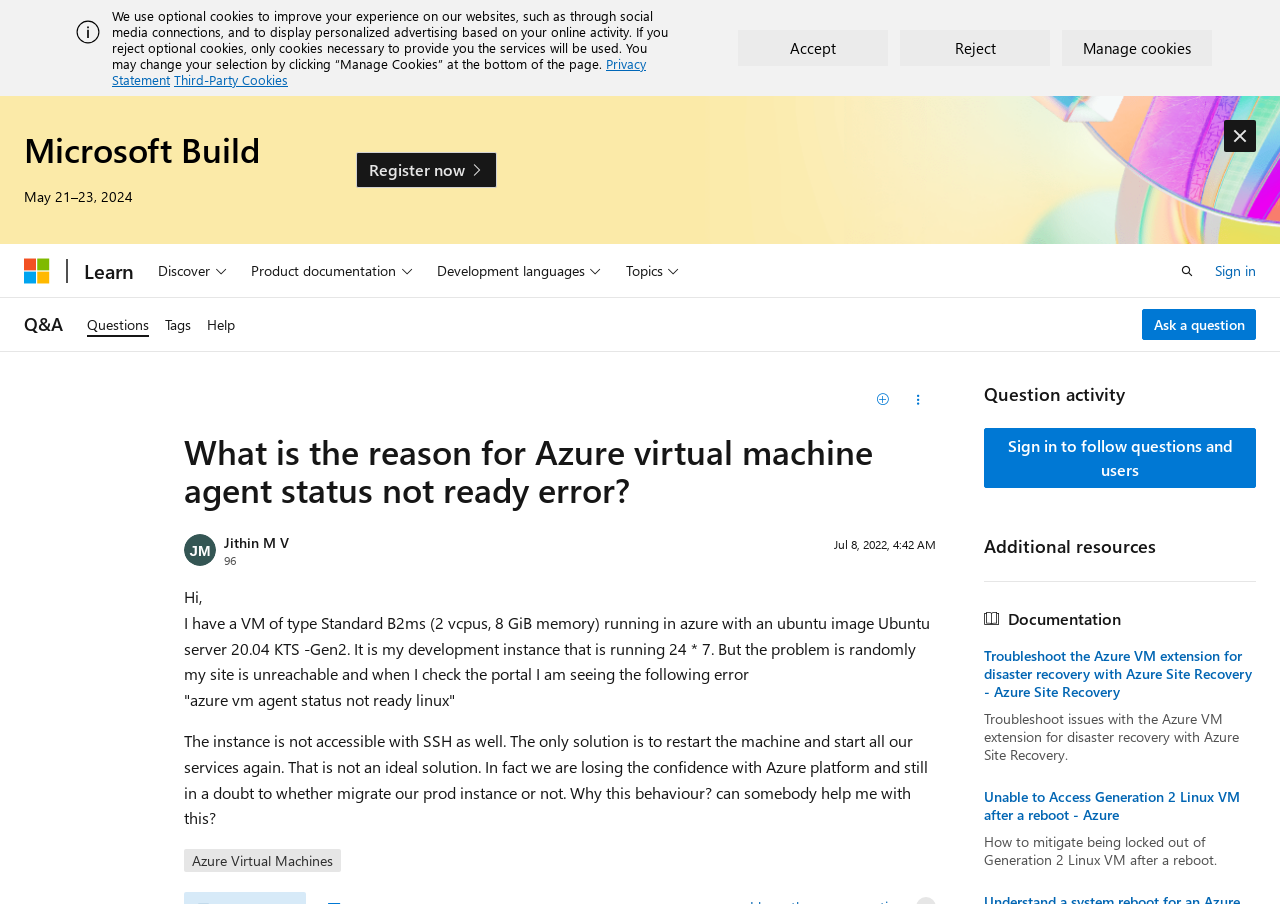Determine the bounding box coordinates for the area that needs to be clicked to fulfill this task: "Click the 'Ask a question' button". The coordinates must be given as four float numbers between 0 and 1, i.e., [left, top, right, bottom].

[0.892, 0.342, 0.981, 0.376]